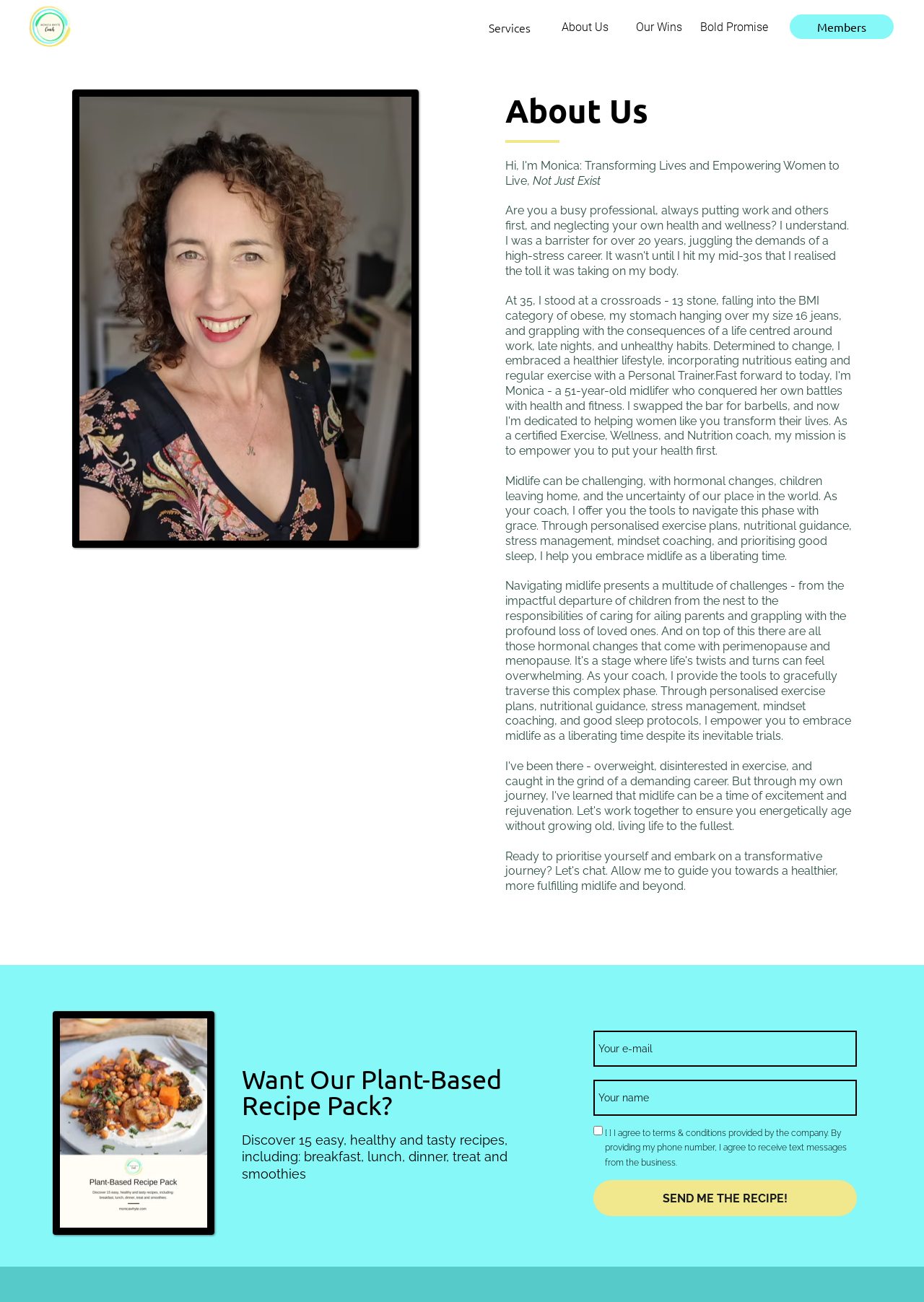What is the purpose of the 'SEND ME THE RECIPE!' button?
Provide a well-explained and detailed answer to the question.

The 'SEND ME THE RECIPE!' button is used to submit the user's contact information and request the plant-based recipe pack, as it is positioned below the textboxes and checkbox, and its text suggests that it will send the recipe pack to the user.